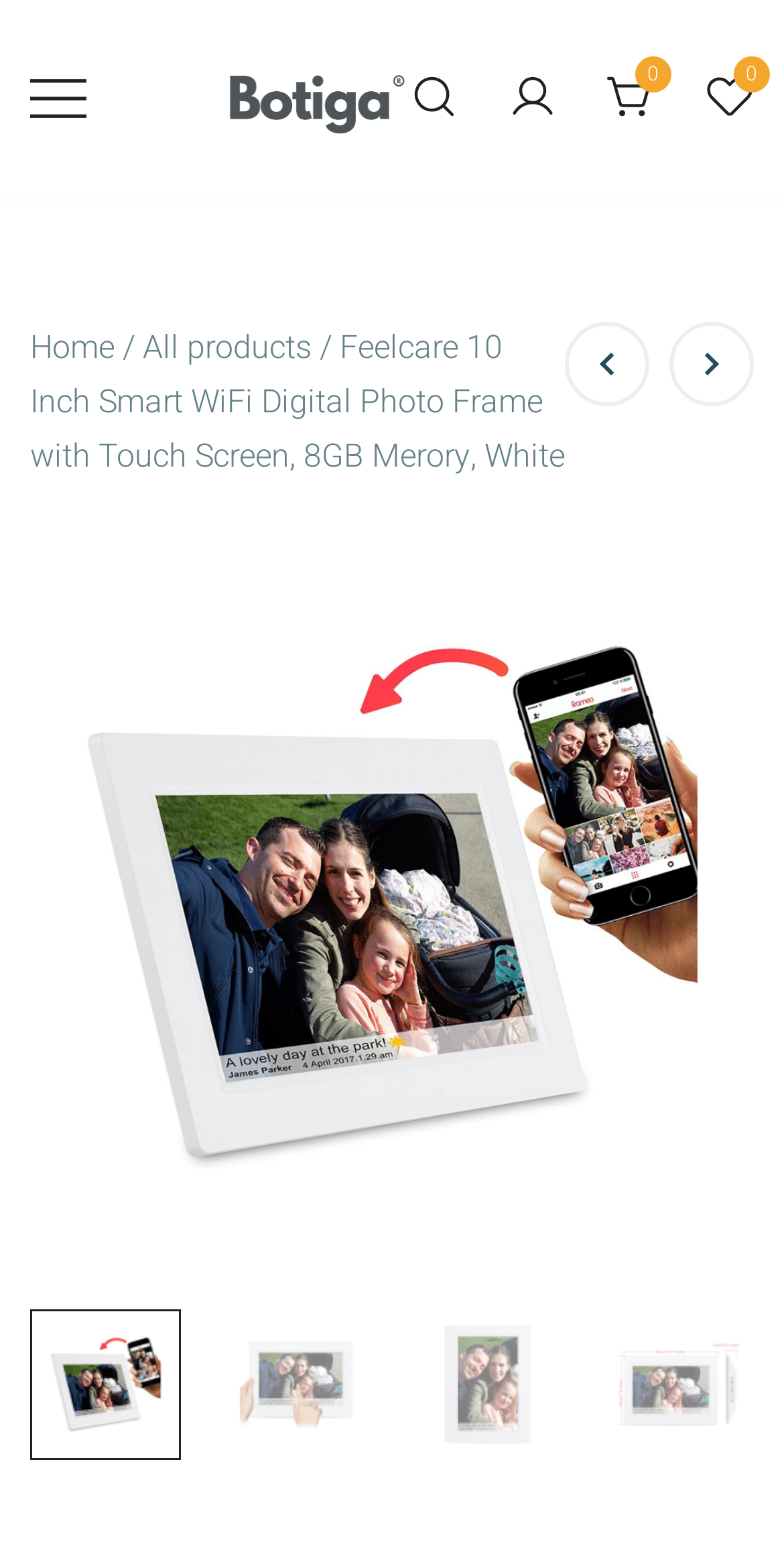Generate a thorough caption detailing the webpage content.

This webpage is about a product, specifically the Feelcare 10 Inch Smart WiFi Digital Photo Frame with Touch Screen, 8GB Memory, White – SSB. At the top left corner, there is a link to open a mobile offcanvas menu, accompanied by a small icon. Next to it, there is a link to SSB, which is also accompanied by an image. 

On the top right side, there are several links, including "Search for a product", "Your account", and two links with the number "0", each accompanied by a small icon. 

Below the top navigation bar, there is a breadcrumb navigation section, which shows the path from "Home" to the current product page. The breadcrumb navigation is located at the top left corner of the main content area.

The main content area is dominated by a large image of the product, which takes up most of the screen. Below the product image, there are four smaller images of the product, arranged horizontally.

At the top of the main content area, there is a link to the product title, which is also the title of the webpage. There are also two links to similar products, "Feelcare 10 Inch 16GB Send Photos Or Videos Digital WiFi Picture Frame" and "Feelcare 7 Inch 16 GB Smart WiFi Digital Picture Frame", located below the breadcrumb navigation.

Finally, at the bottom of the page, there is a section with the product title and description, accompanied by several images of the product.